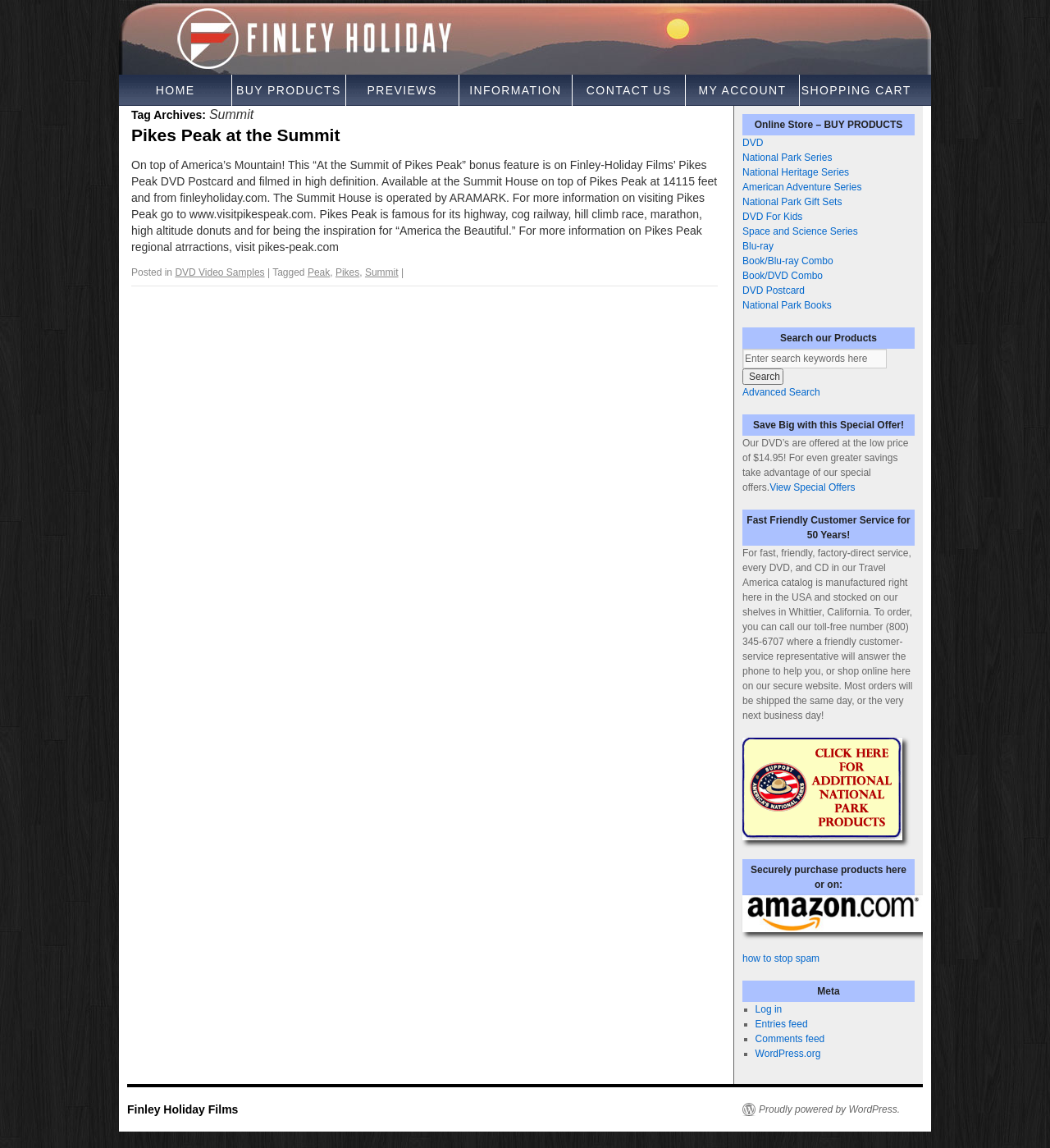What is the location where the DVDs are manufactured and stocked?
Refer to the image and give a detailed response to the question.

The webpage states that the DVDs are 'manufactured right here in the USA and stocked on our shelves in Whittier, California' which indicates that the location of manufacturing and stocking is Whittier, California.